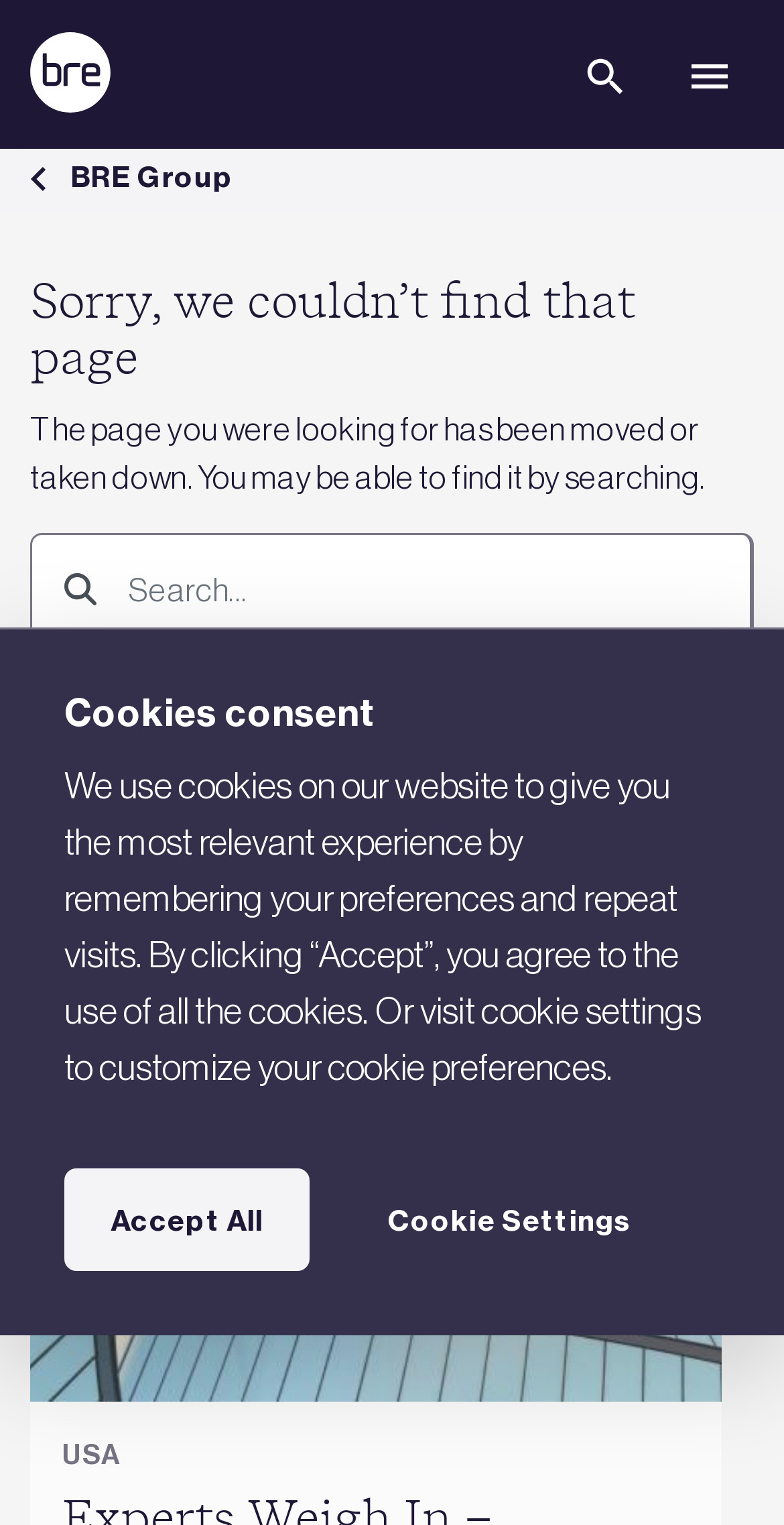Please provide a comprehensive answer to the question below using the information from the image: What is the location mentioned in the webpage?

The location 'USA' is mentioned in a static text element with a bounding box coordinate of [0.079, 0.942, 0.152, 0.965], indicating that the webpage is referring to the United States of America.